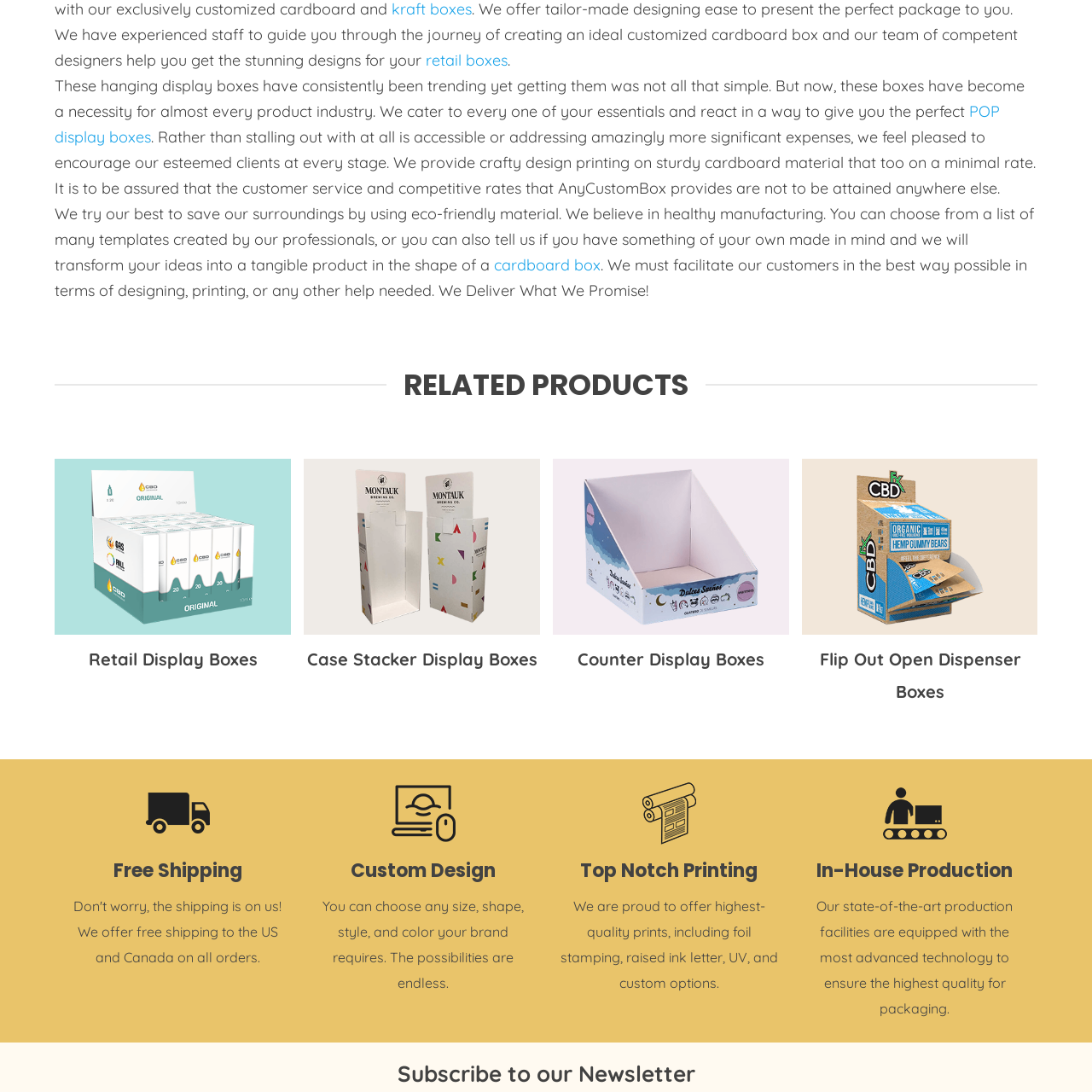Generate a detailed caption for the image within the red outlined area.

The image showcases a design of a "Custom Counter Display Box," which is a crucial element in retail marketing, used to effectively showcase products directly at the point of sale. These display boxes are crafted to draw customers' attention, encouraging impulse purchases and enhancing product visibility. The design emphasizes customization, allowing businesses to tailor the boxes according to their brand identity, including size, color, and printed graphics. Ideal for maximizing promotional space in stores, these counter display boxes are not only practical but also visually appealing, making them a necessary tool for any product industry aiming to stand out in a competitive market.